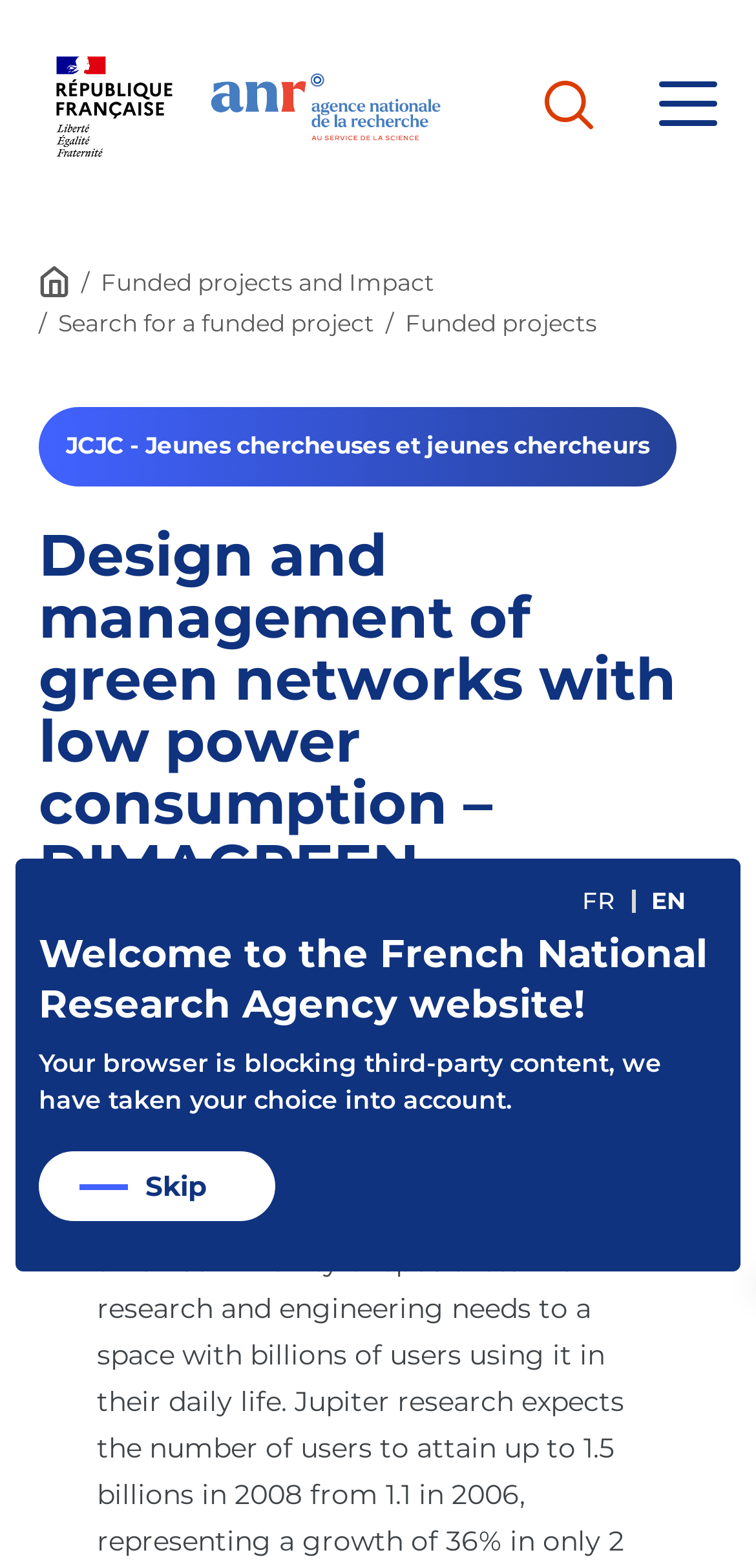What is the language of the link at the top right corner?
Please respond to the question with a detailed and well-explained answer.

I looked at the top right corner of the webpage and found two links, one with the text 'FR' and the other with the text 'EN', which are likely to be language options.